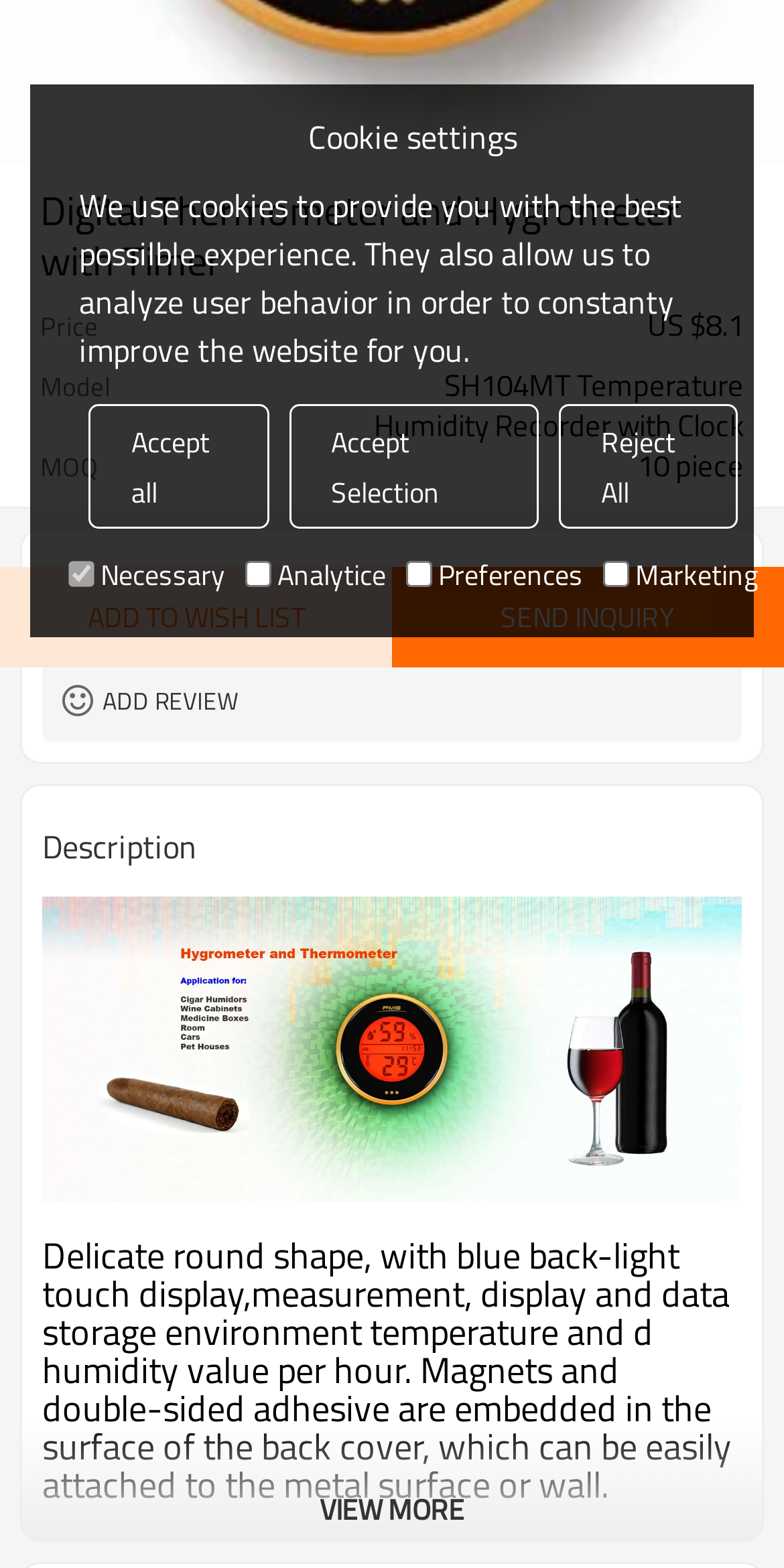Using the description: "Send Inquiry", determine the UI element's bounding box coordinates. Ensure the coordinates are in the format of four float numbers between 0 and 1, i.e., [left, top, right, bottom].

[0.5, 0.362, 1.0, 0.426]